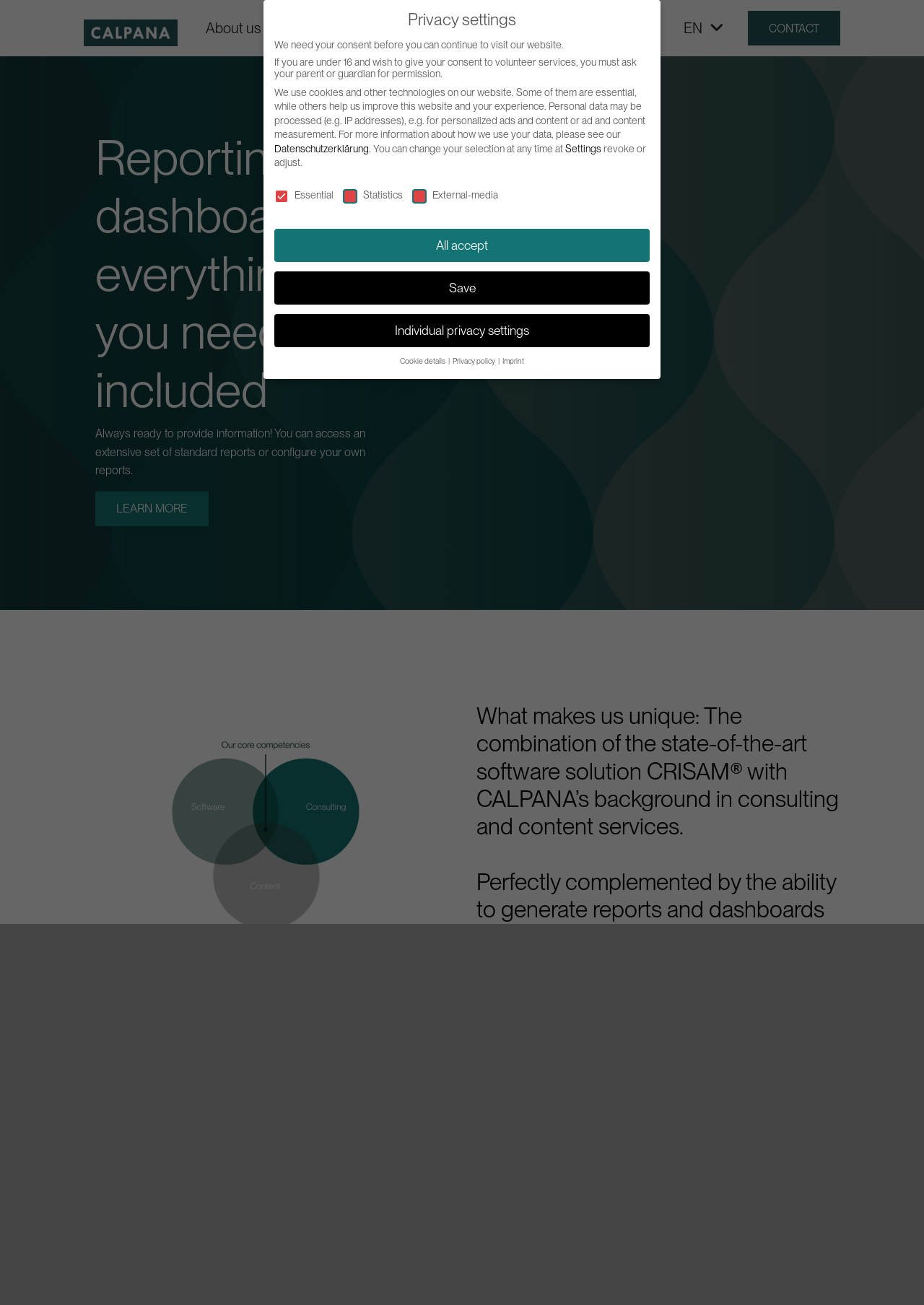Answer the question briefly using a single word or phrase: 
What is the purpose of the 'Privacy settings' section?

To manage data processing